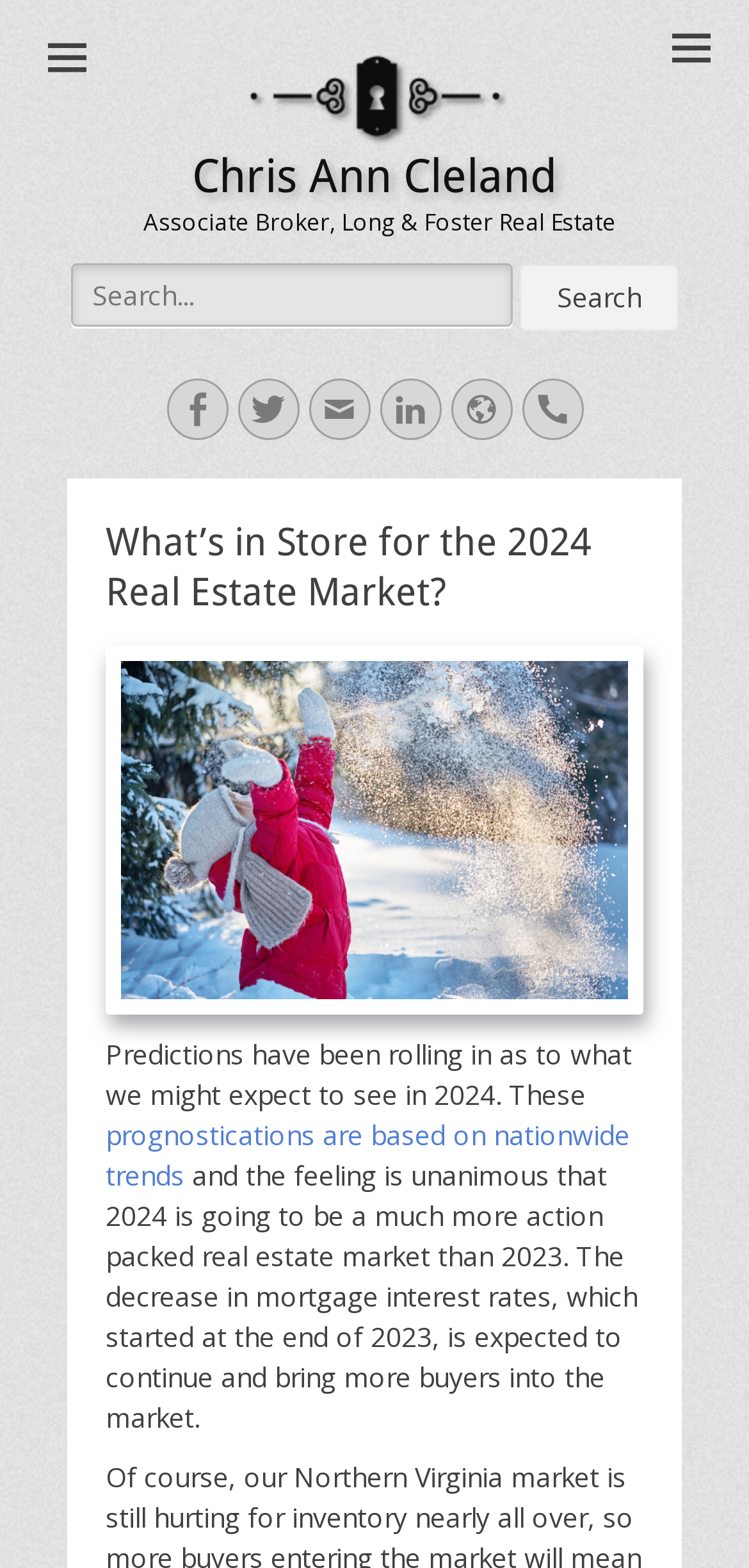Carefully examine the image and provide an in-depth answer to the question: What is the expected trend in mortgage interest rates in 2024?

The webpage mentions that 'the decrease in mortgage interest rates, which started at the end of 2023, is expected to continue and bring more buyers into the market'.